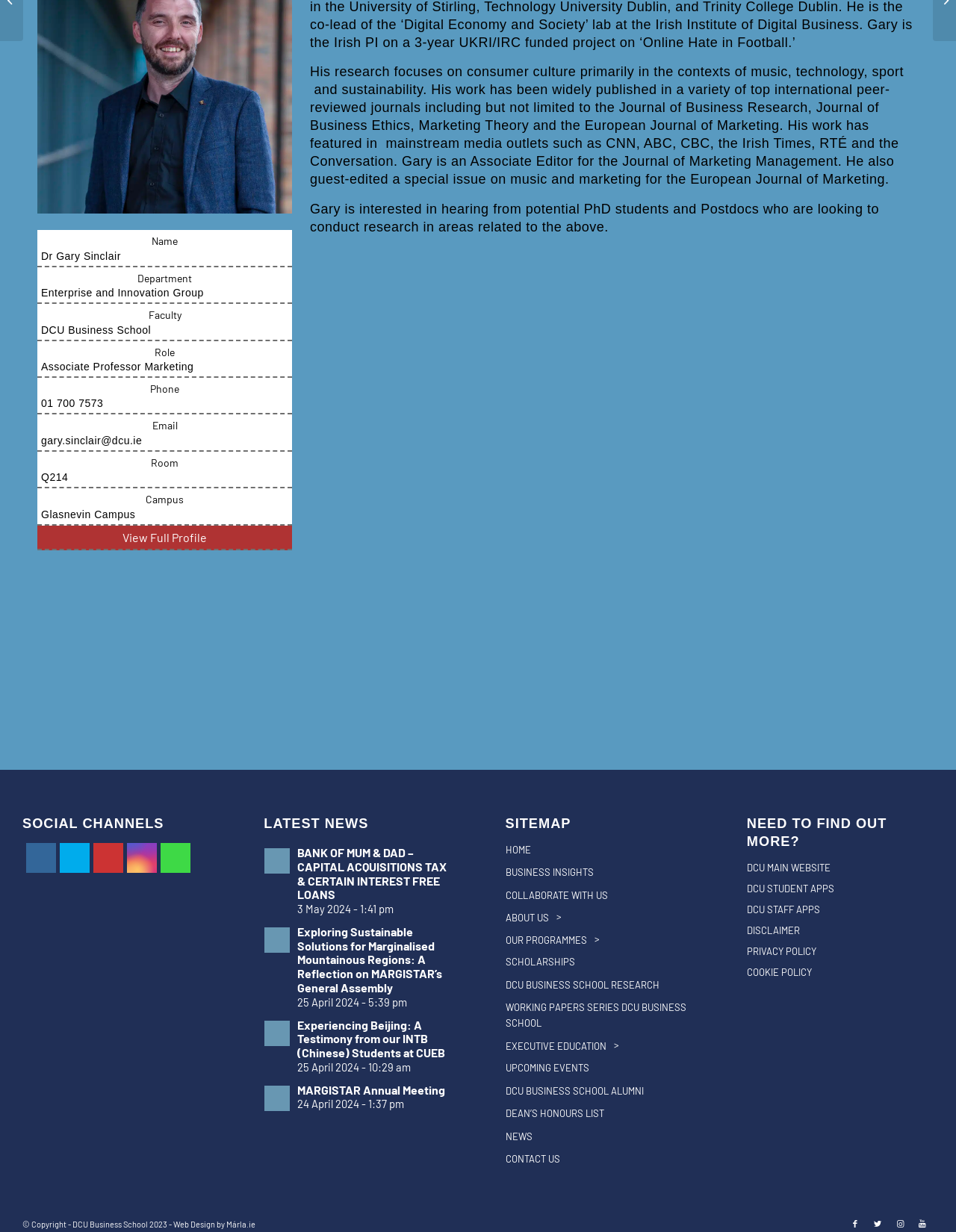Identify the bounding box coordinates for the UI element described as: "DCU Business School Research". The coordinates should be provided as four floats between 0 and 1: [left, top, right, bottom].

[0.529, 0.791, 0.724, 0.809]